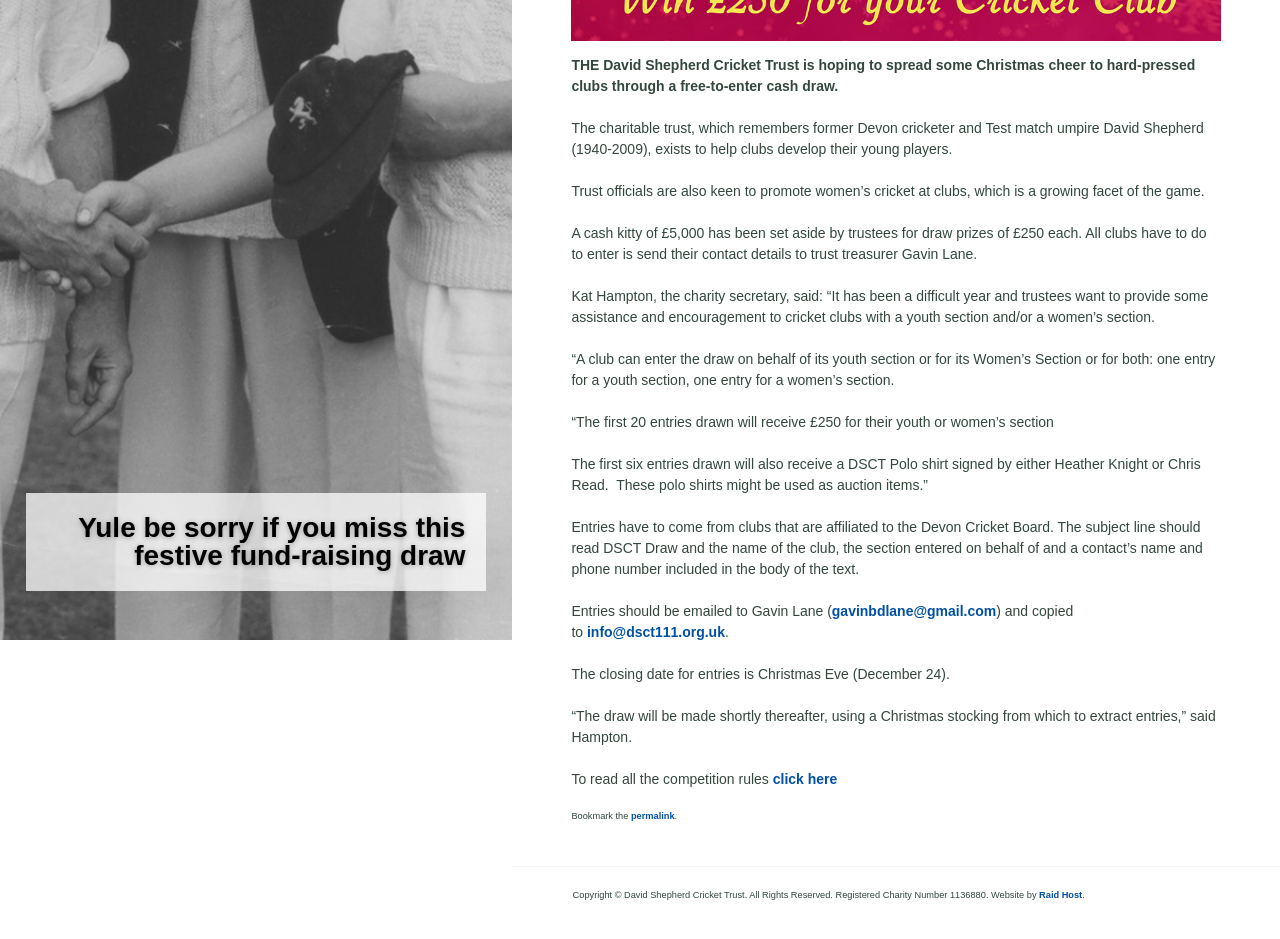Locate the bounding box for the described UI element: "Raid Host". Ensure the coordinates are four float numbers between 0 and 1, formatted as [left, top, right, bottom].

[0.812, 0.948, 0.845, 0.959]